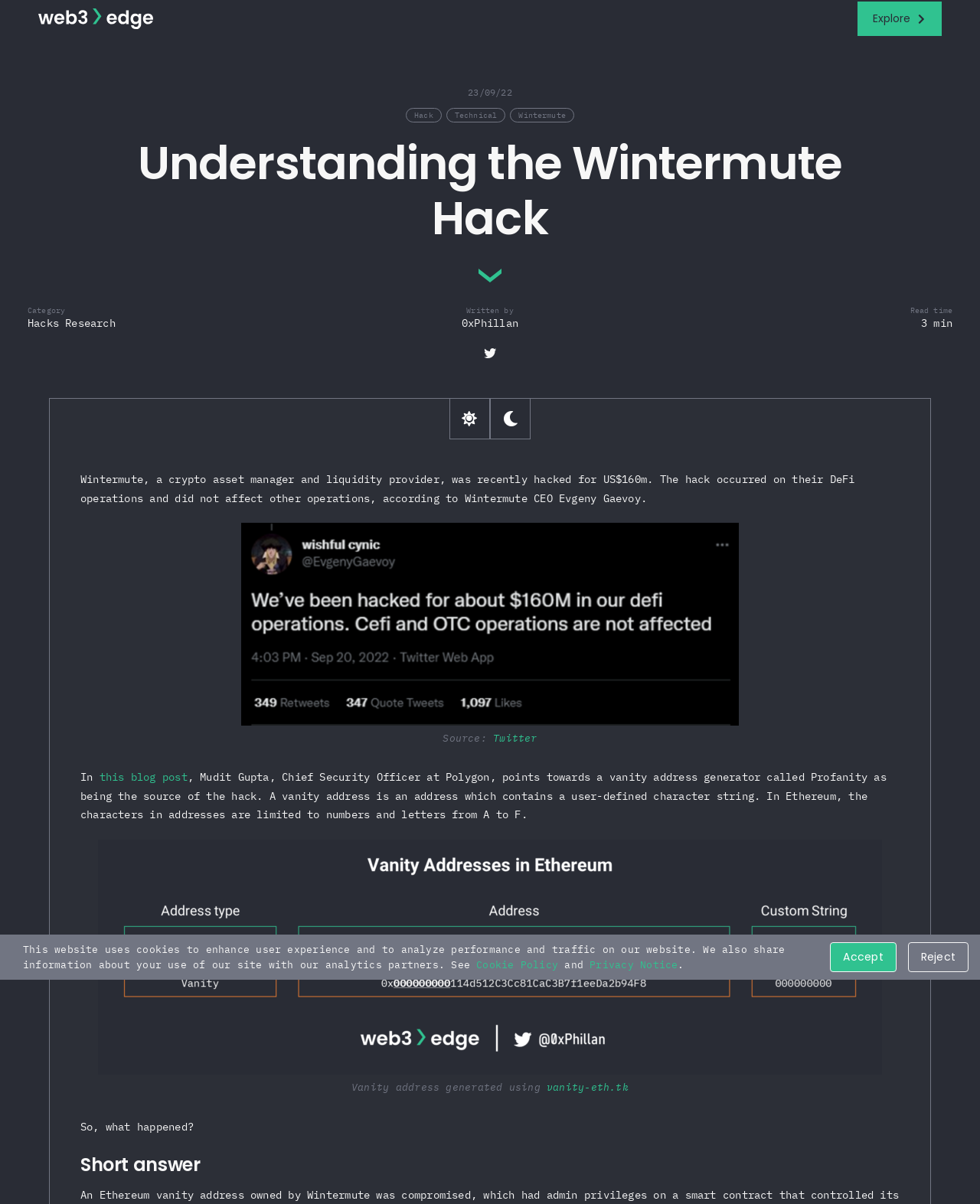How much was Wintermute hacked for?
Please give a detailed and elaborate answer to the question.

The answer can be found in the first paragraph of the article, which states 'Wintermute, a crypto asset manager and liquidity provider, was recently hacked for US$160m.'